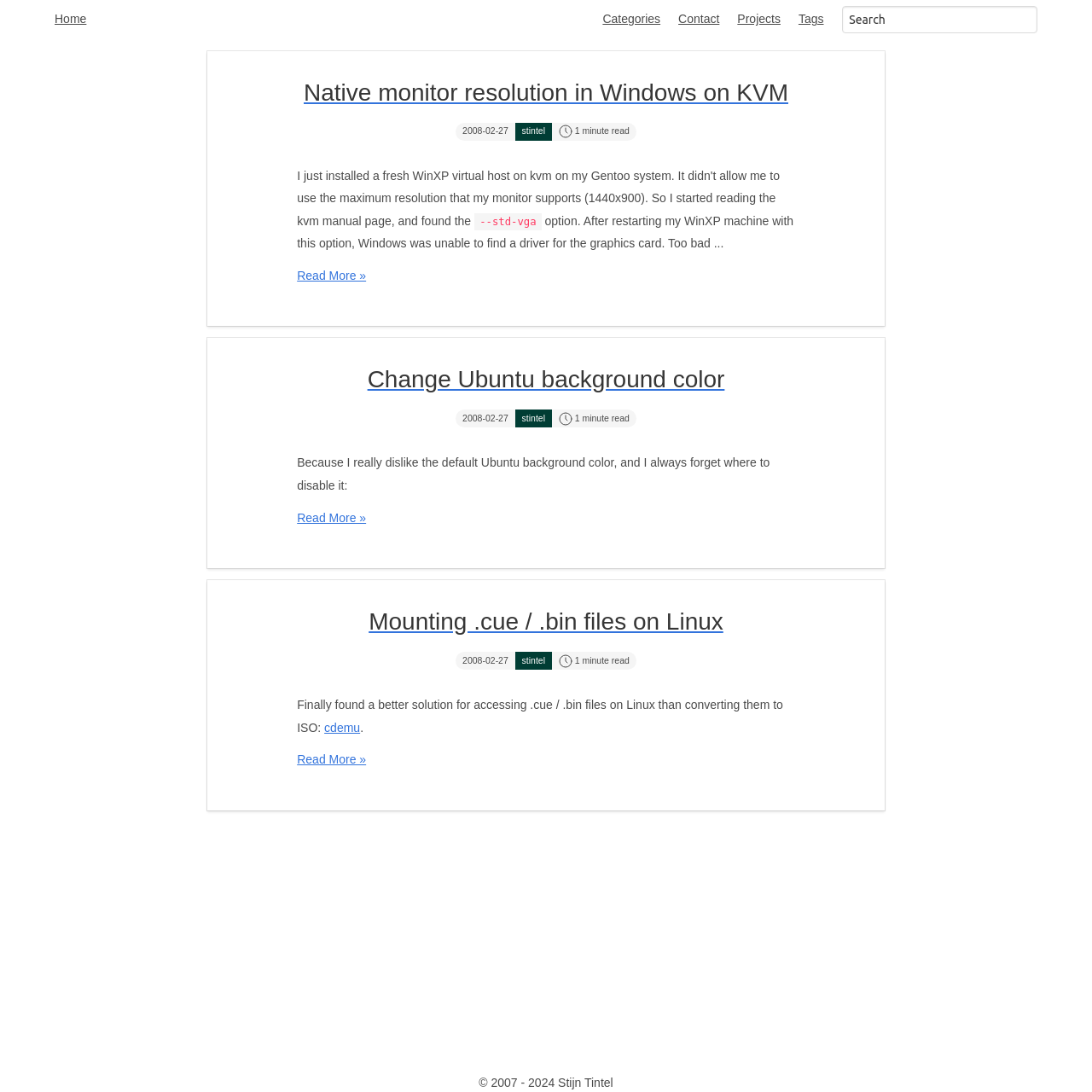What is the purpose of the link 'Read More »'?
Refer to the screenshot and deliver a thorough answer to the question presented.

The link 'Read More »' is likely used to allow users to read more of the article, as it is placed at the end of the article summary and is a common pattern used in blogs to provide a link to the full article content.